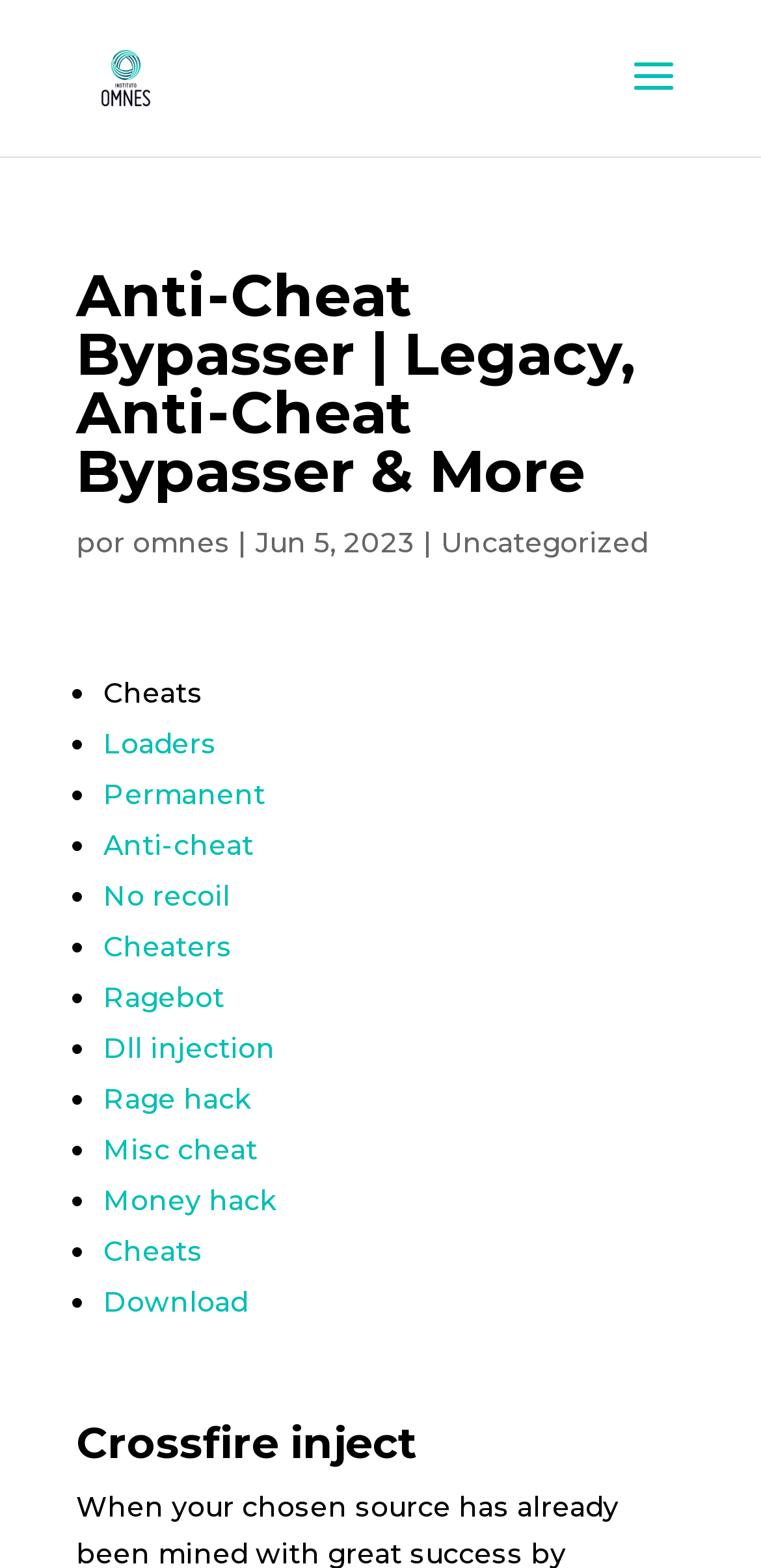Please find the top heading of the webpage and generate its text.

Anti-Cheat Bypasser | Legacy, Anti-Cheat Bypasser & More